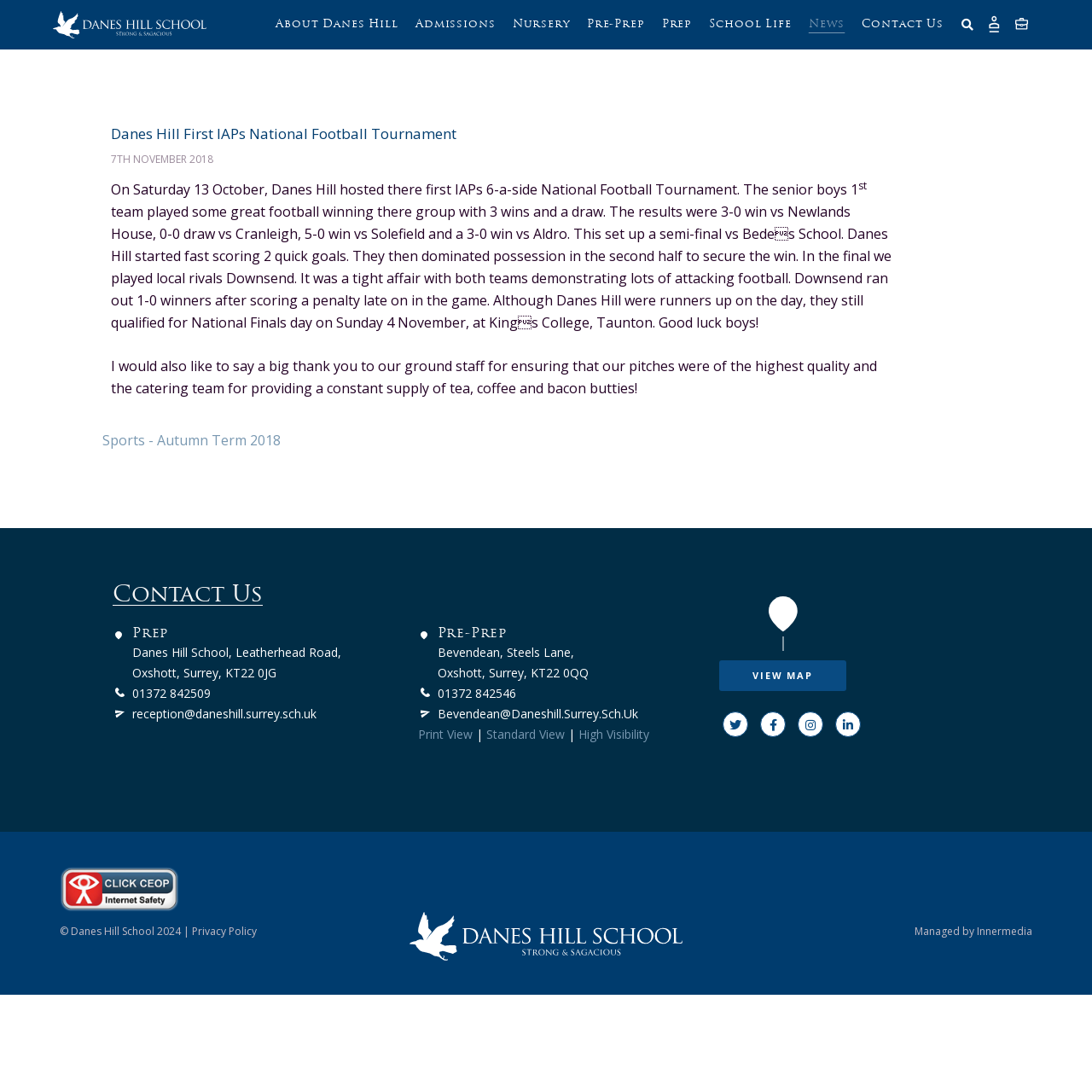Using the format (top-left x, top-left y, bottom-right x, bottom-right y), and given the element description, identify the bounding box coordinates within the screenshot: About Danes Hill

[0.252, 0.009, 0.365, 0.052]